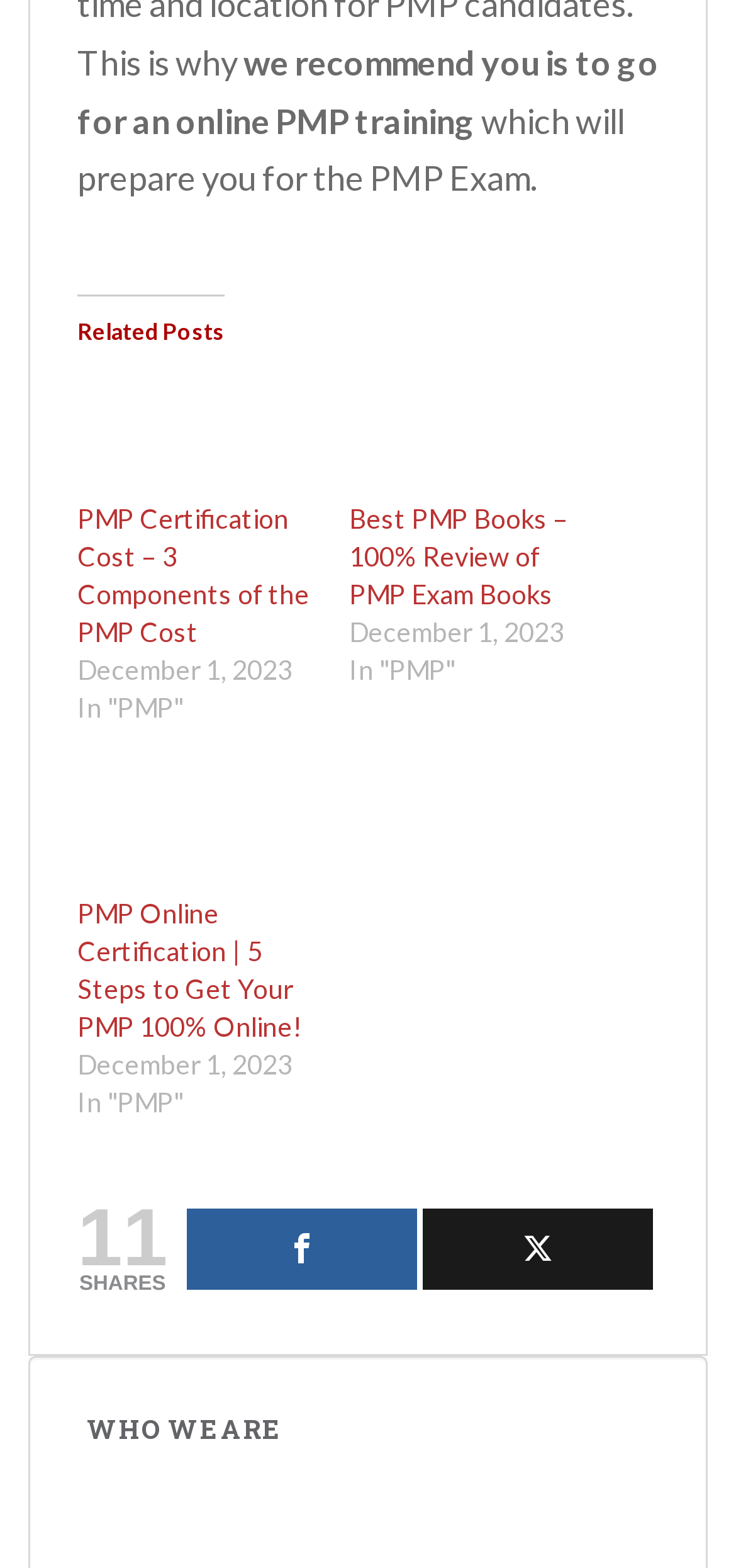Respond to the question below with a single word or phrase: How many shares does the post have?

11